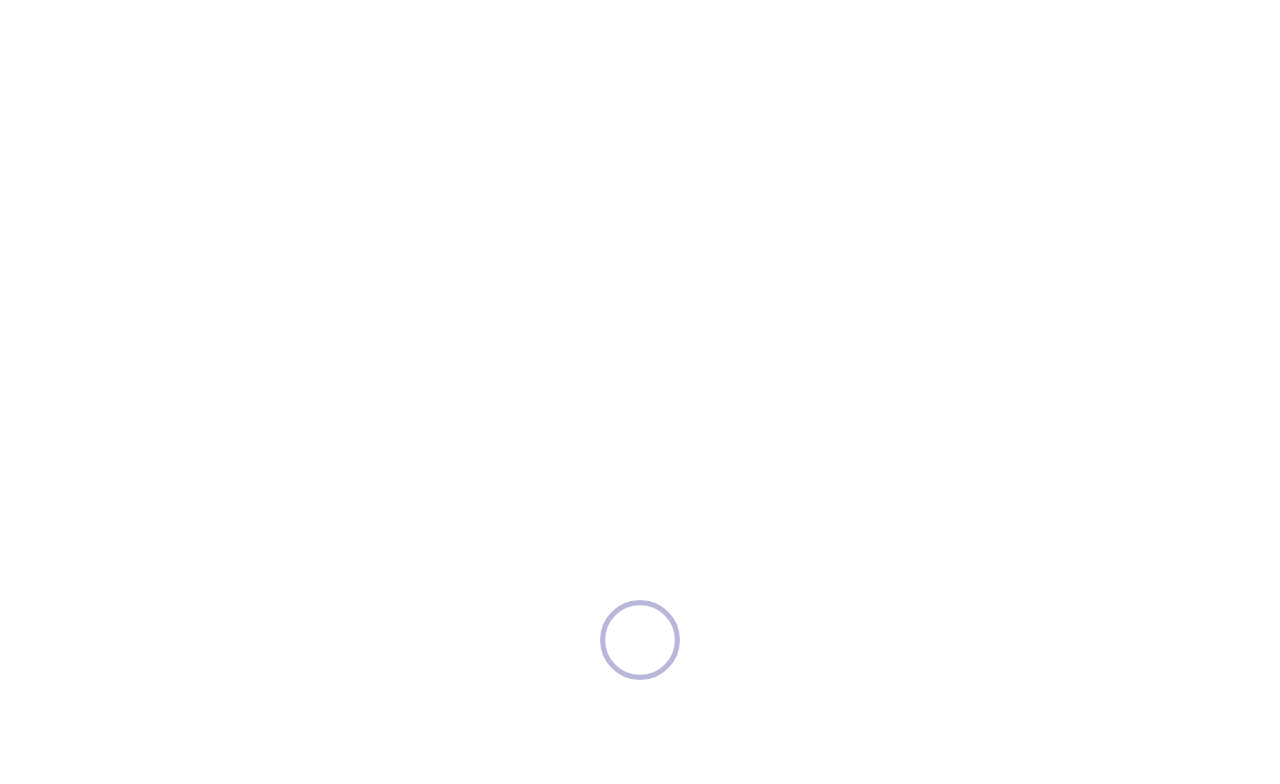Provide the bounding box coordinates of the UI element that matches the description: "Search Jobs".

[0.477, 0.133, 0.544, 0.237]